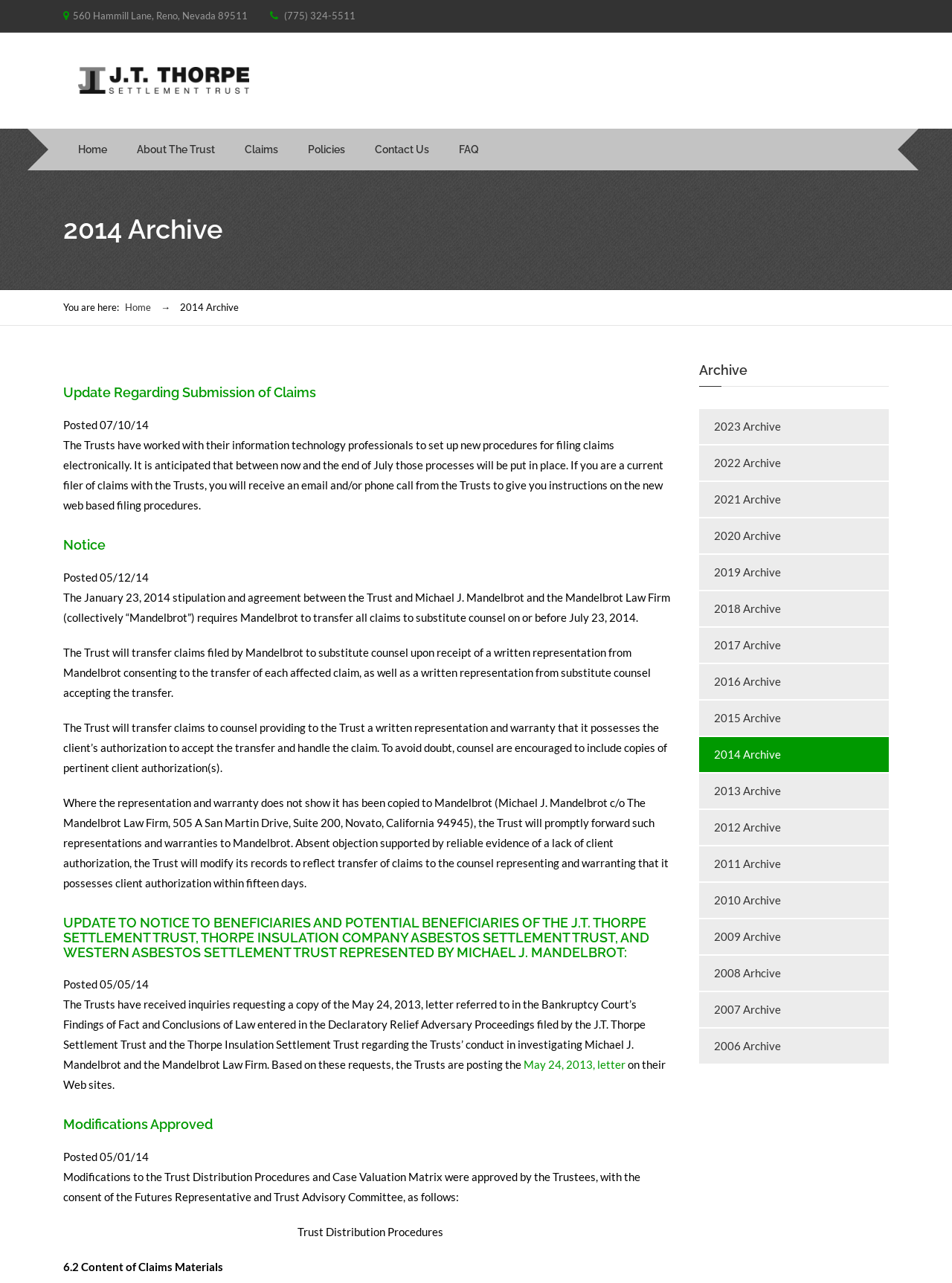Respond with a single word or phrase:
How many headings are there in the main content area?

5